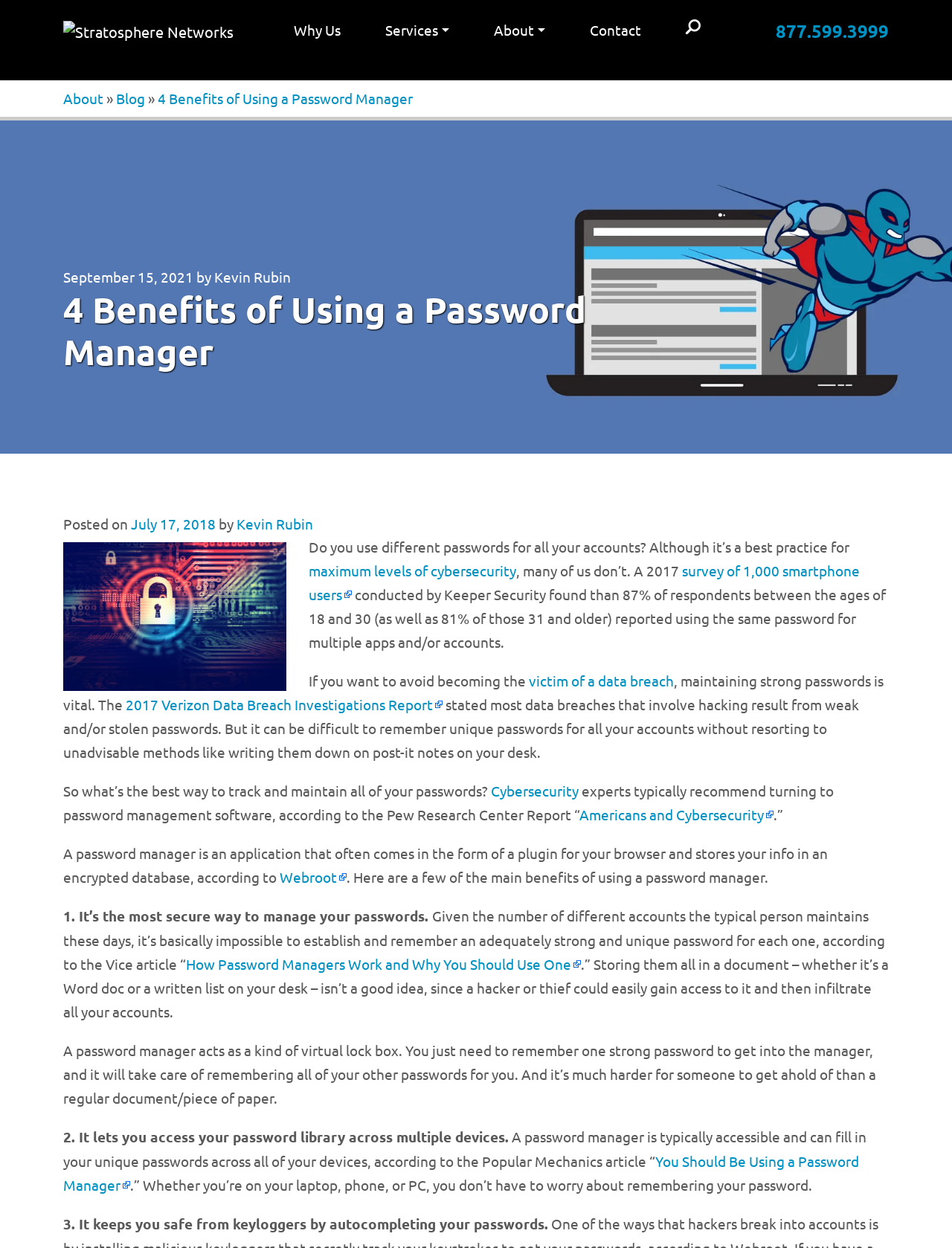How many benefits of using a password manager are mentioned in the article?
From the image, respond with a single word or phrase.

4